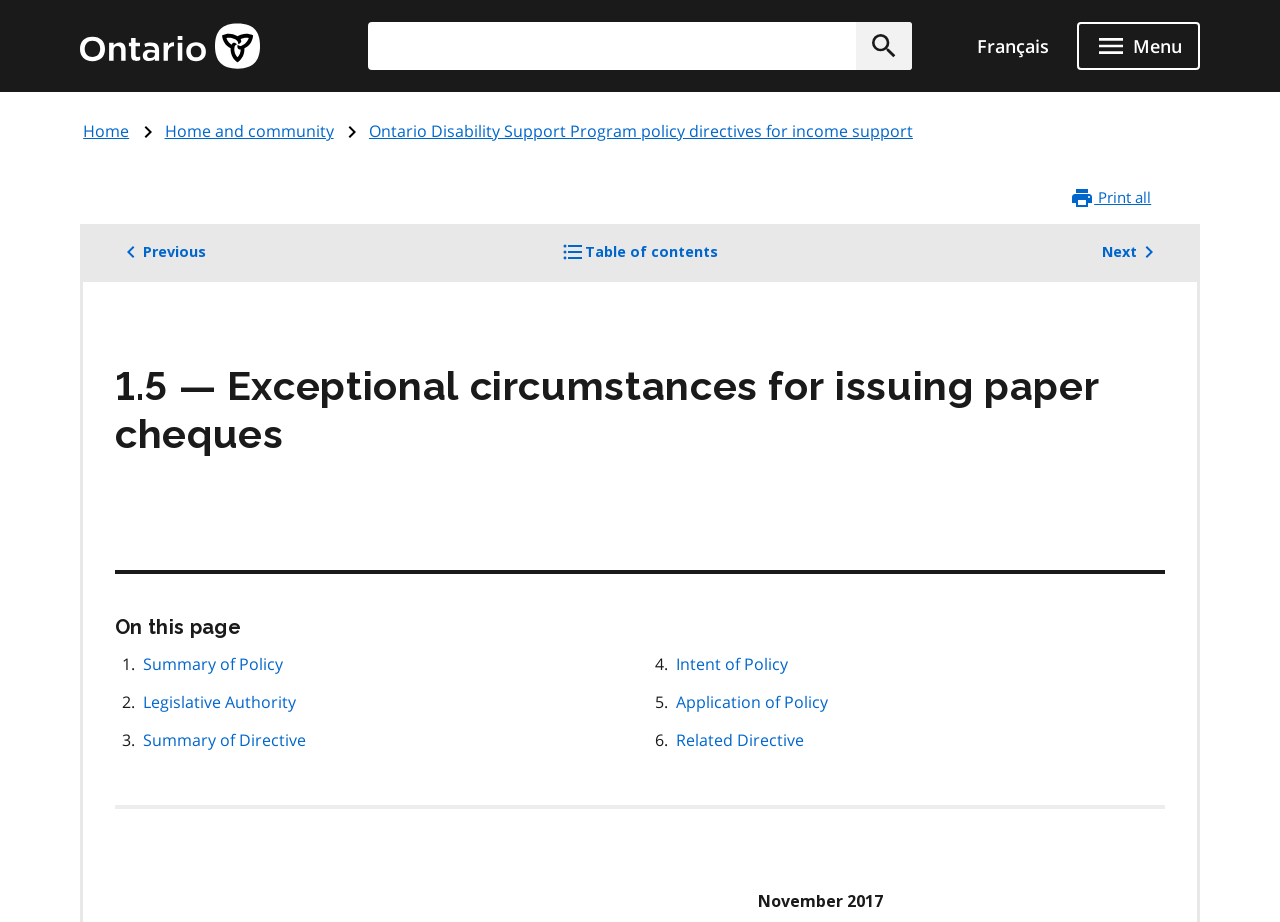Please identify the bounding box coordinates of the region to click in order to complete the given instruction: "Switch to French language". The coordinates should be four float numbers between 0 and 1, i.e., [left, top, right, bottom].

[0.754, 0.024, 0.829, 0.076]